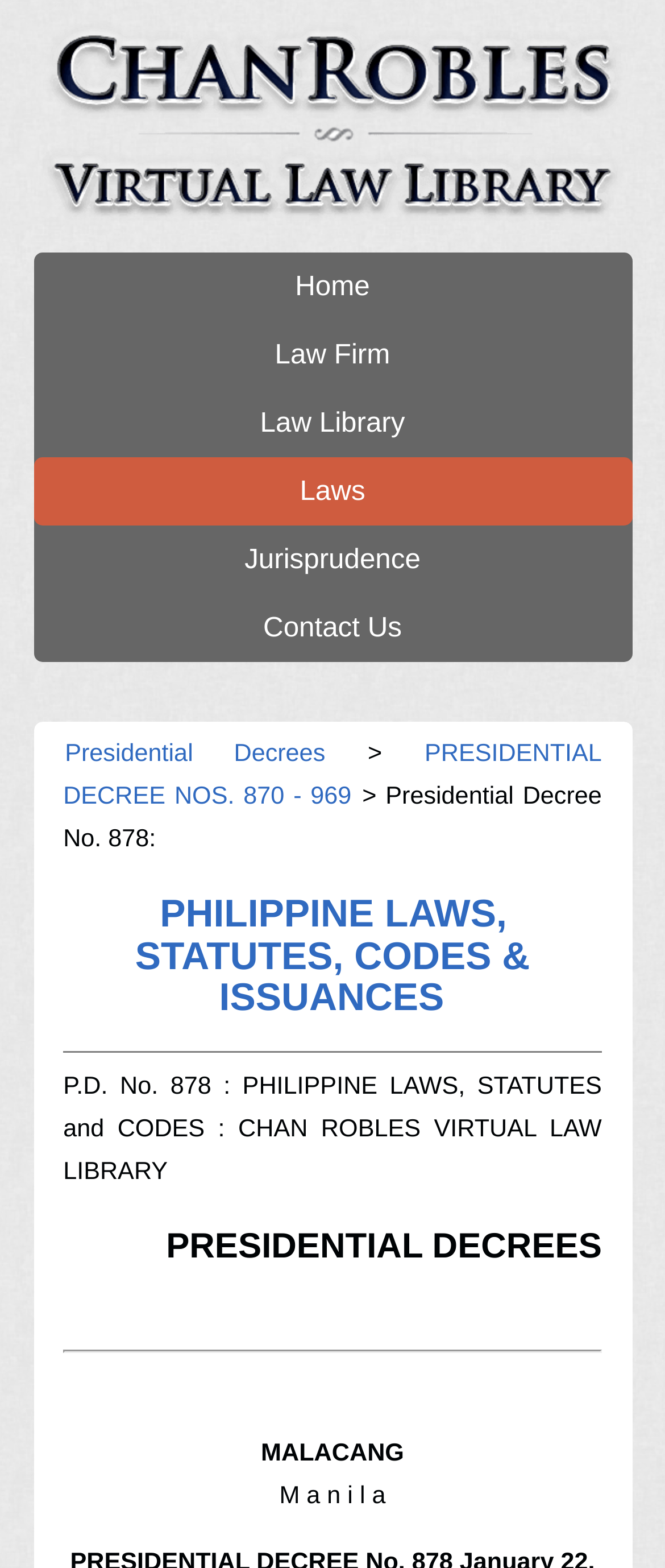Determine the bounding box coordinates of the region that needs to be clicked to achieve the task: "go to home page".

[0.05, 0.161, 0.95, 0.205]